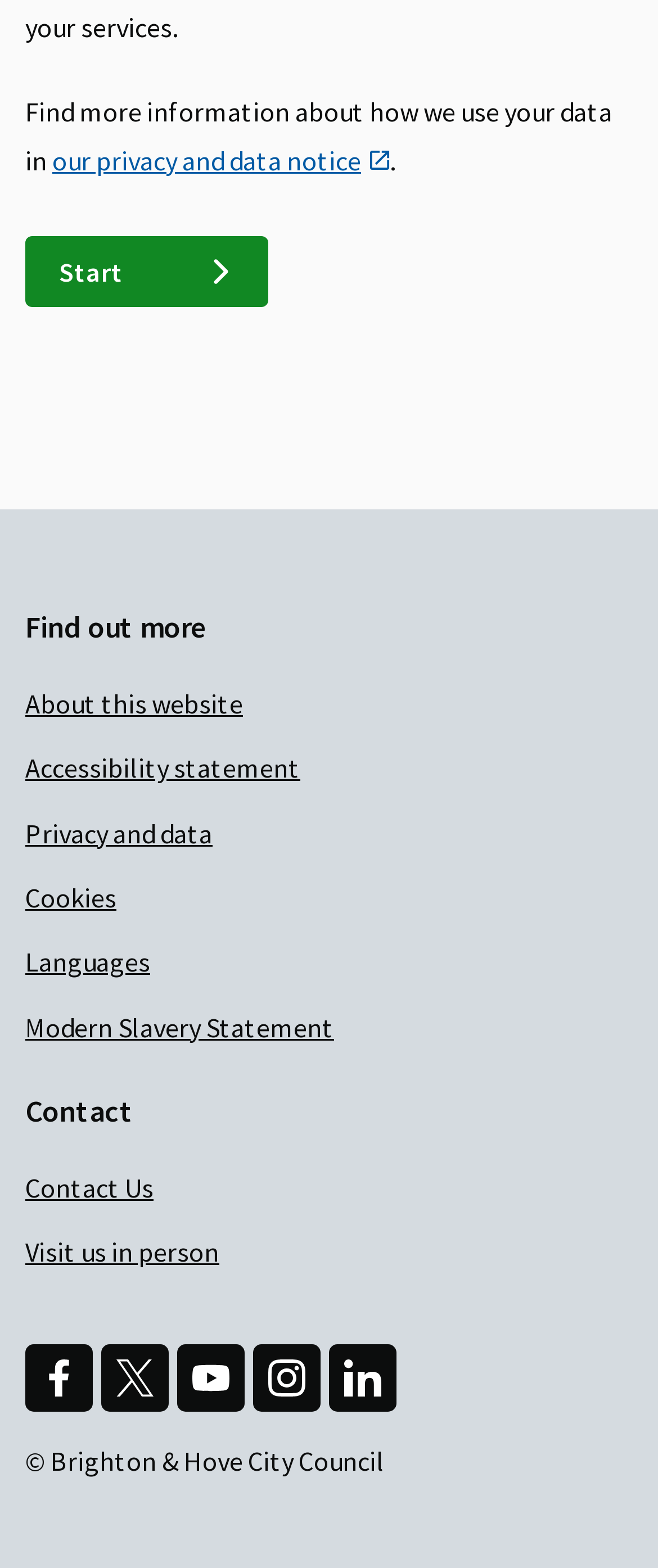How many navigation sections are there?
Please respond to the question with as much detail as possible.

I looked at the page structure and found two navigation sections, which are 'Find out more' and 'Contact'.